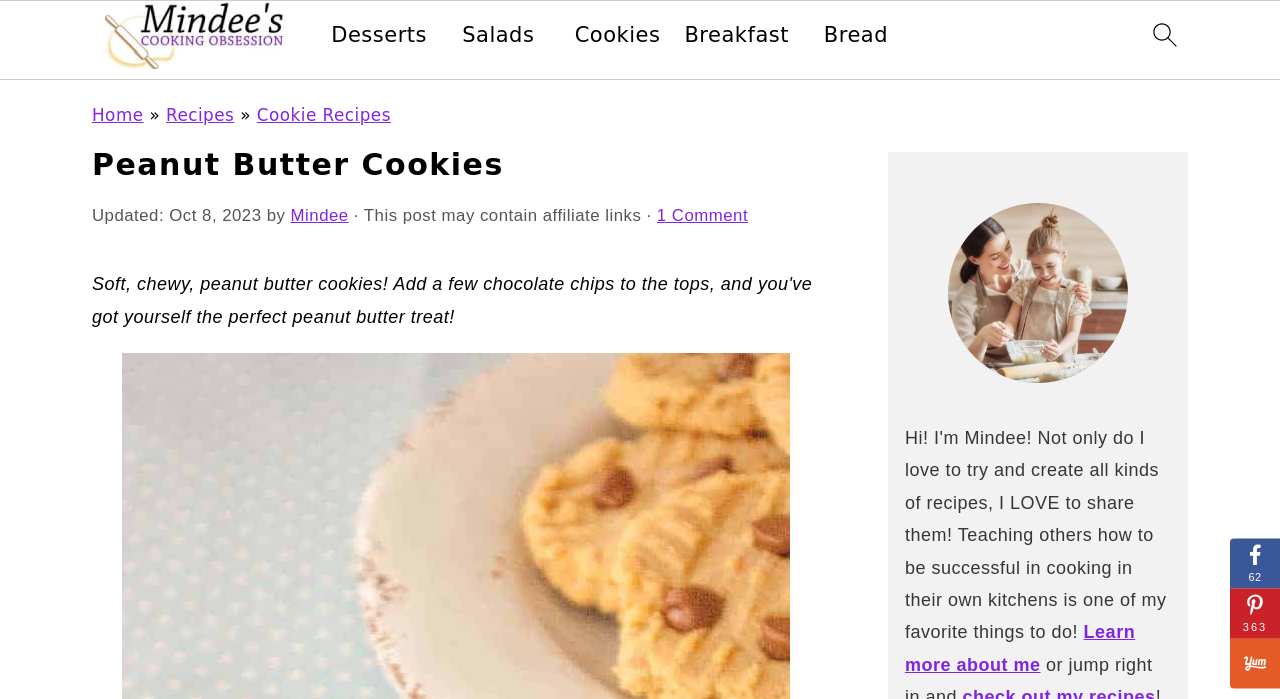Provide an in-depth caption for the contents of the webpage.

This webpage is about a recipe for peanut butter cookies. At the top, there are three "Skip to" links, allowing users to navigate to primary navigation, main content, or primary sidebar. Below these links, there is a navigation menu with links to different categories, including "Desserts", "Salads", "Cookies", "Breakfast", and "Bread". 

To the right of the navigation menu, there is a search icon with a magnifying glass image. Below the navigation menu, there is a breadcrumb navigation section, showing the path "Home" > "Recipes" > "Cookie Recipes". 

The main content of the webpage is a recipe for peanut butter cookies, with a heading "Peanut Butter Cookies" and an update date "Oct 8, 2023". The recipe is attributed to "Mindee" and has a note about affiliate links. There is also a link to leave a comment, with one comment already posted.

To the right of the main content, there is a primary sidebar with a heading "Primary Sidebar". Below the heading, there is a figure, likely an image, and a link to "Learn more about me". 

At the bottom of the webpage, there are social media sharing links, including "Share on Facebook", "Save to Pinterest", and "Share on Yummly", each with an accompanying image and a count of shares or saves.